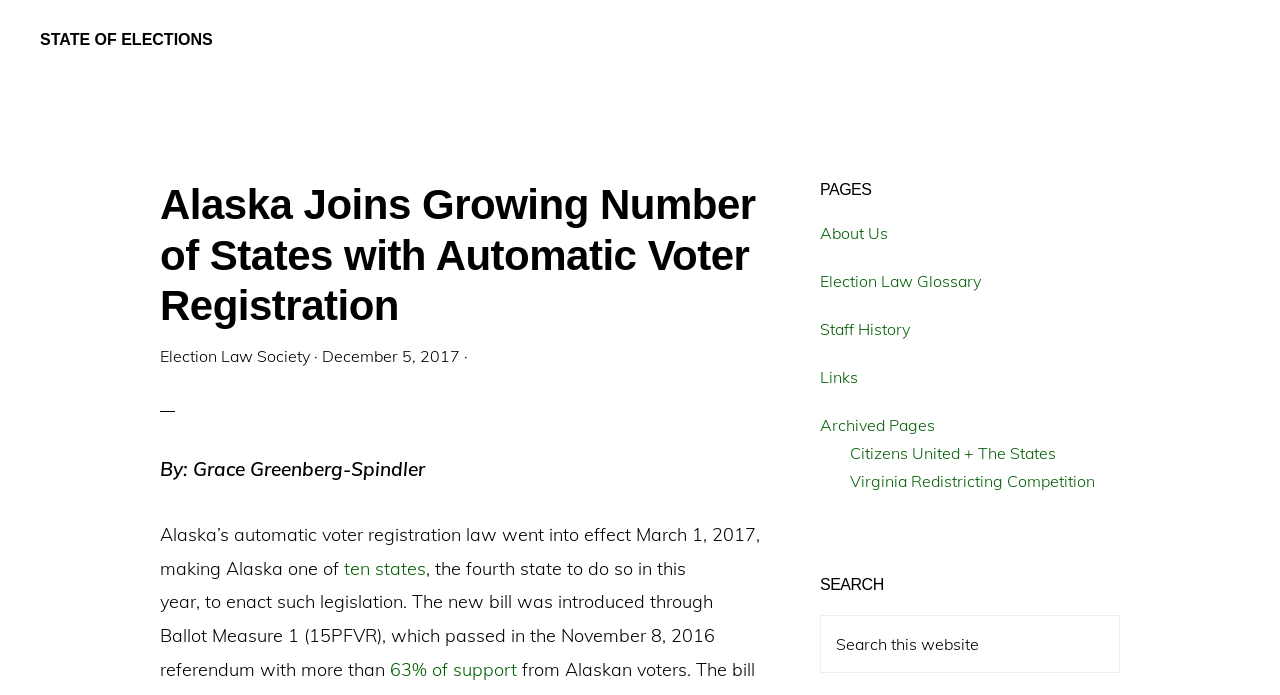Please find and report the bounding box coordinates of the element to click in order to perform the following action: "Read more about Alaska's automatic voter registration law". The coordinates should be expressed as four float numbers between 0 and 1, in the format [left, top, right, bottom].

[0.125, 0.752, 0.594, 0.834]